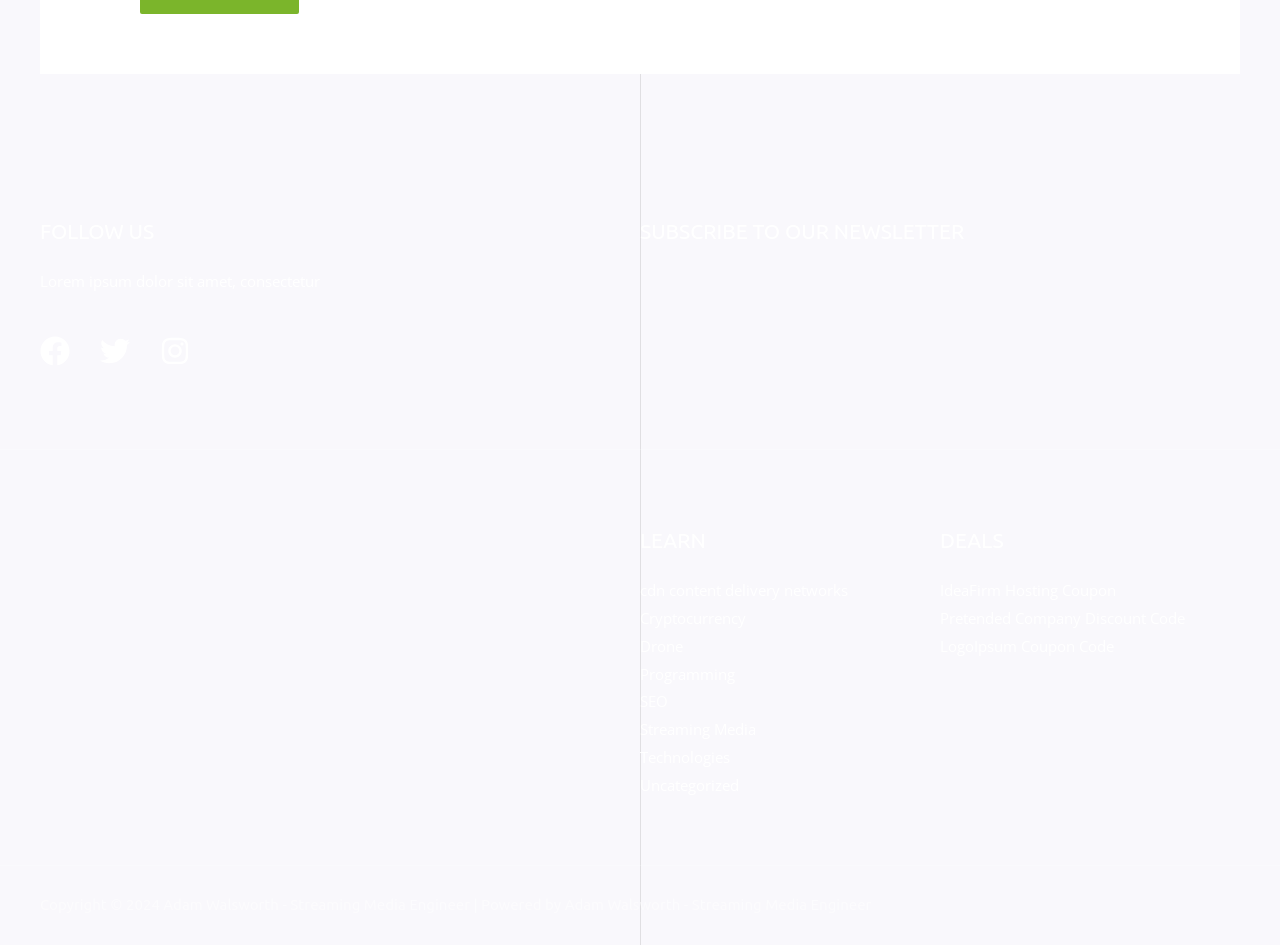Please determine the bounding box coordinates of the section I need to click to accomplish this instruction: "Get IdeaFirm Hosting Coupon".

[0.734, 0.614, 0.872, 0.635]